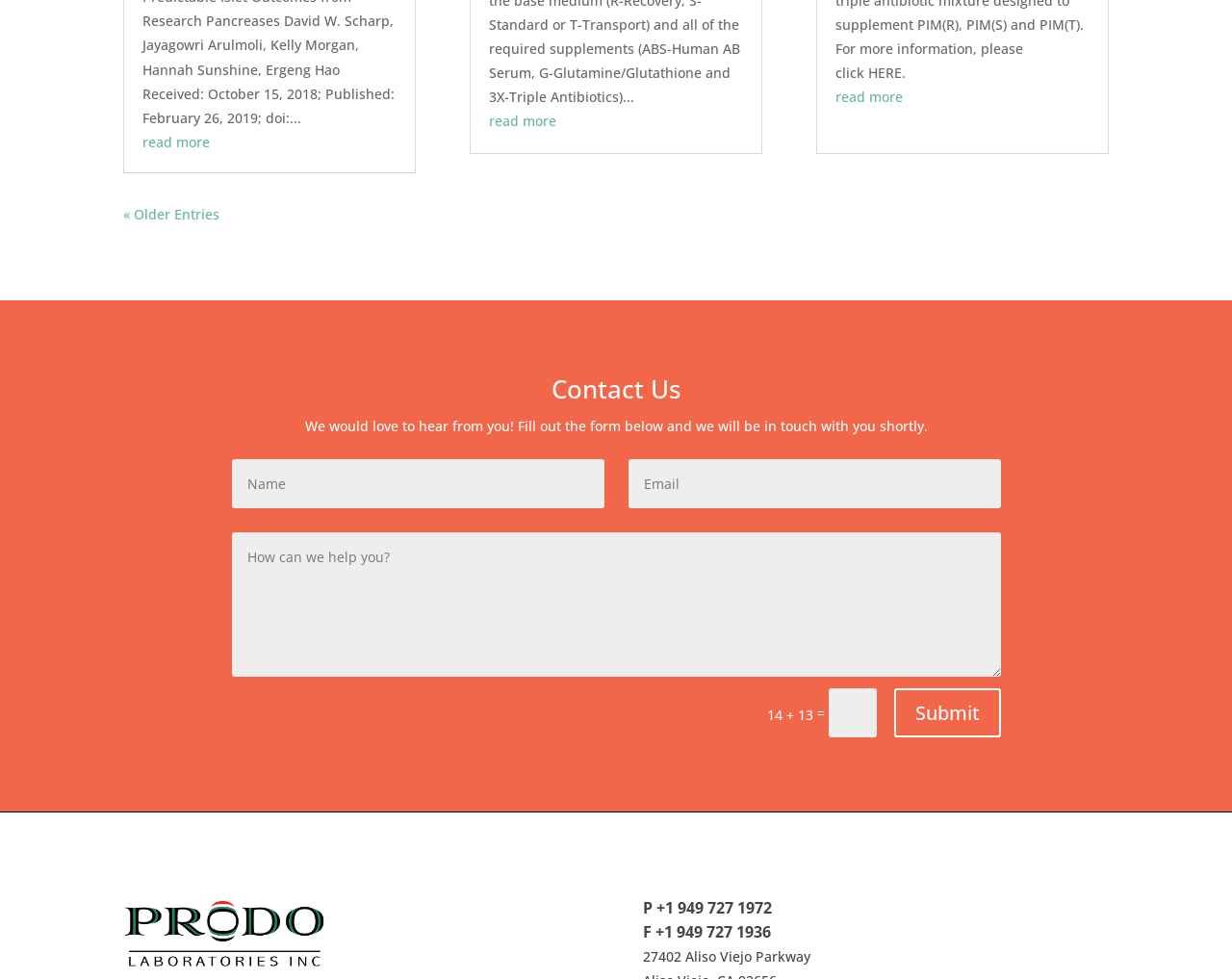Please identify the bounding box coordinates of the clickable area that will fulfill the following instruction: "go to older entries". The coordinates should be in the format of four float numbers between 0 and 1, i.e., [left, top, right, bottom].

[0.1, 0.21, 0.178, 0.228]